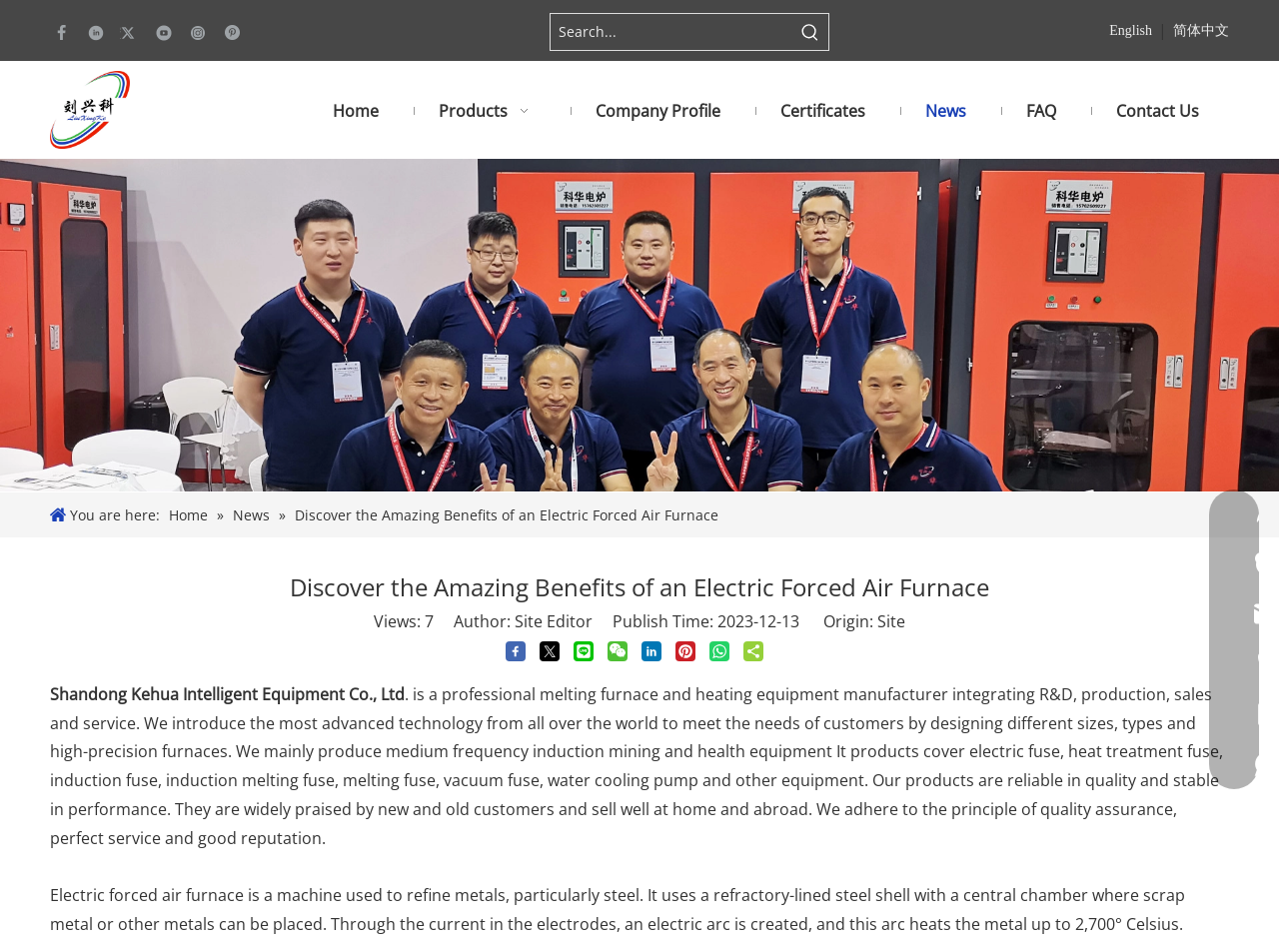Point out the bounding box coordinates of the section to click in order to follow this instruction: "Search for something".

[0.43, 0.015, 0.62, 0.052]